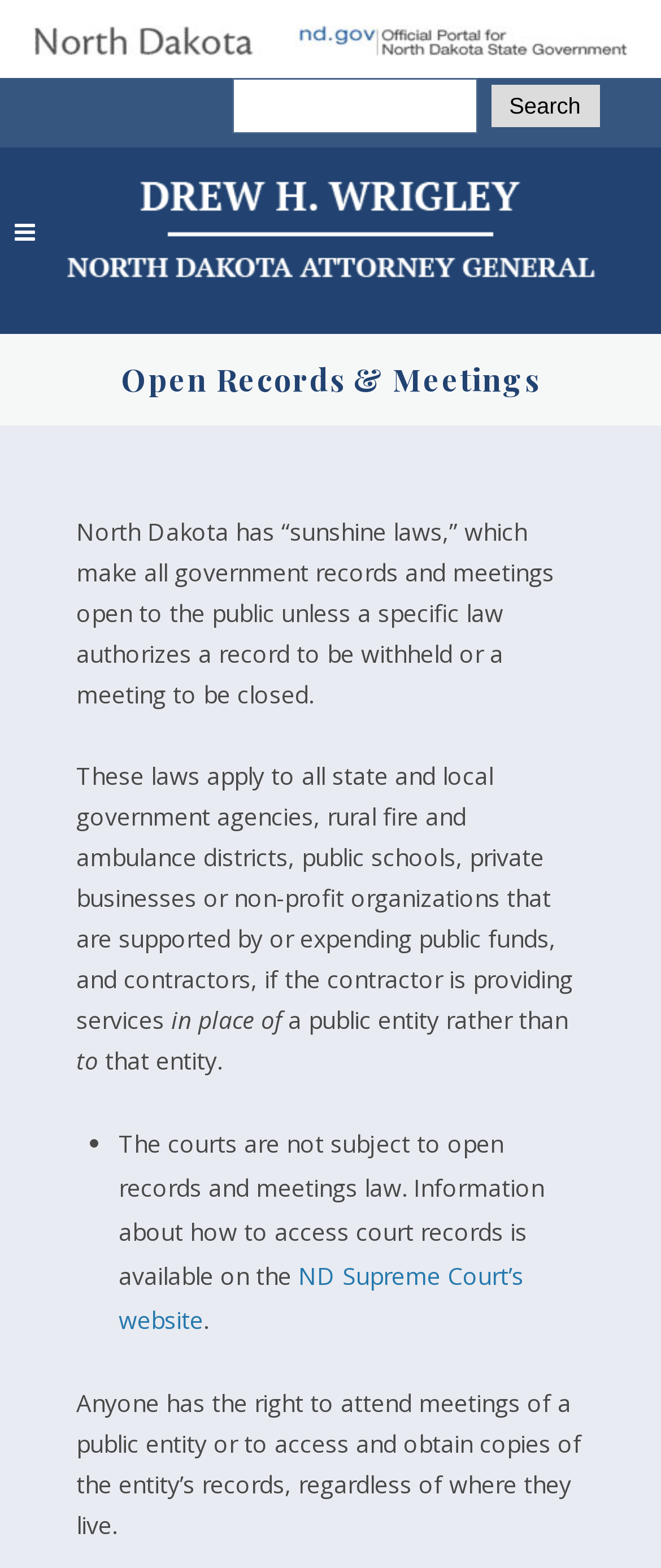What is exempt from open records and meetings law?
Using the image, elaborate on the answer with as much detail as possible.

The webpage mentions that 'The courts are not subject to open records and meetings law.' This implies that the courts are exempt from the laws that govern open records and meetings, and are not required to follow the same rules as other public entities.